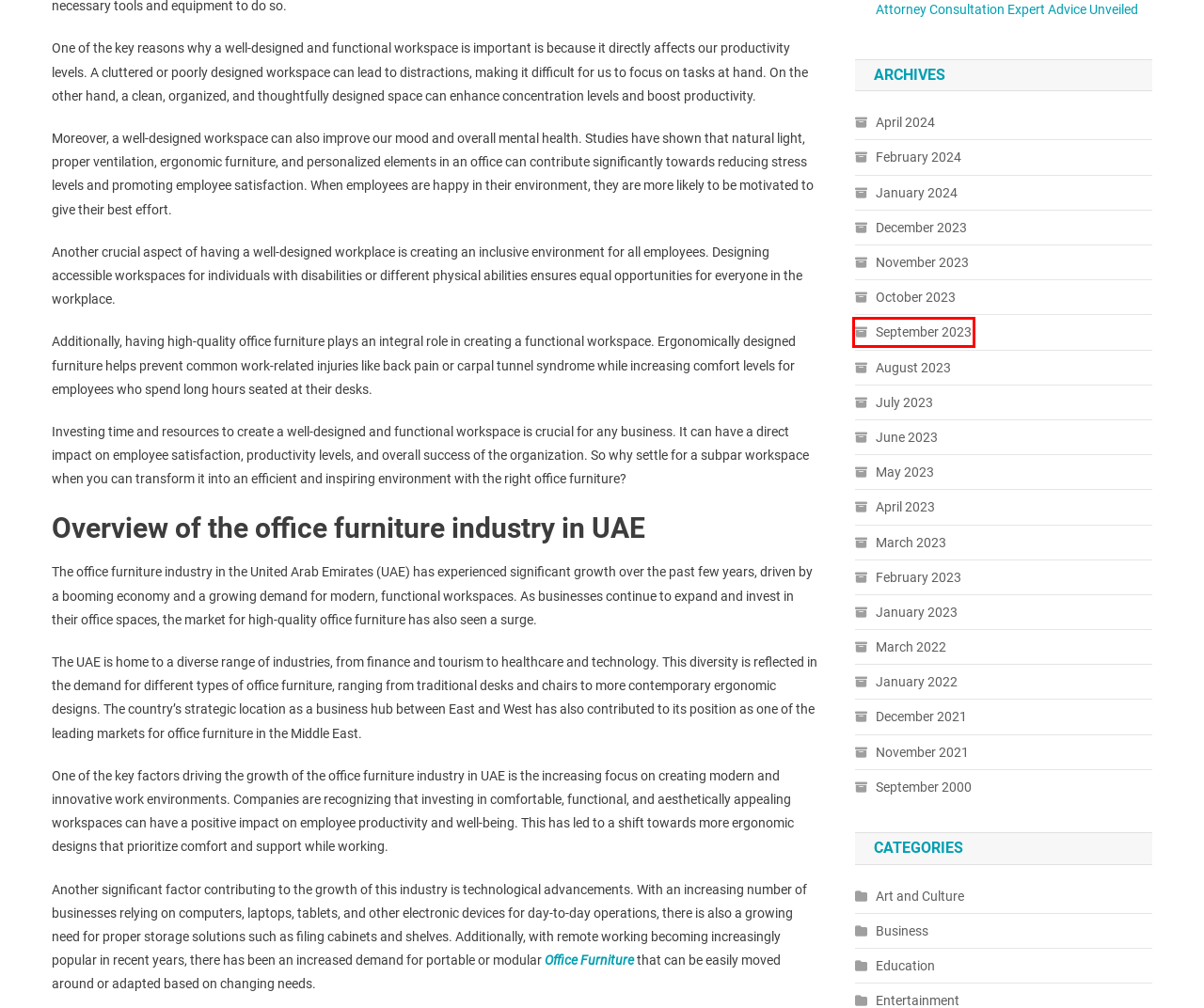Given a screenshot of a webpage with a red bounding box highlighting a UI element, determine which webpage description best matches the new webpage that appears after clicking the highlighted element. Here are the candidates:
A. January 2024 - Lacida Shopping
B. January 2022 - Lacida Shopping
C. September 2023 - Lacida Shopping
D. Art and Culture Archives - Lacida Shopping
E. December 2021 - Lacida Shopping
F. November 2021 - Lacida Shopping
G. Education Archives - Lacida Shopping
H. May 2023 - Lacida Shopping

C